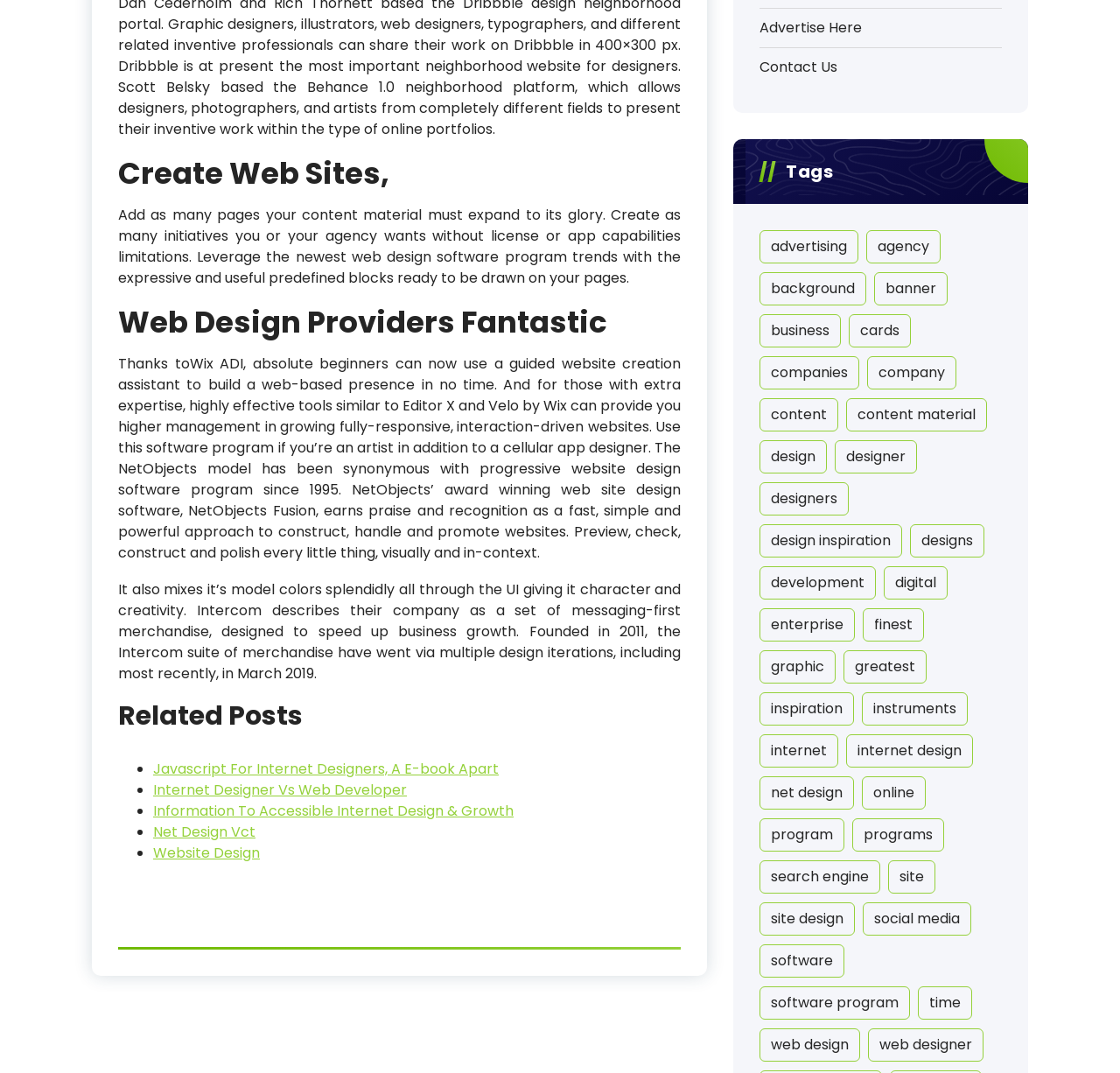What is the theme of the Intercom company?
Please provide a single word or phrase answer based on the image.

Messaging-first products